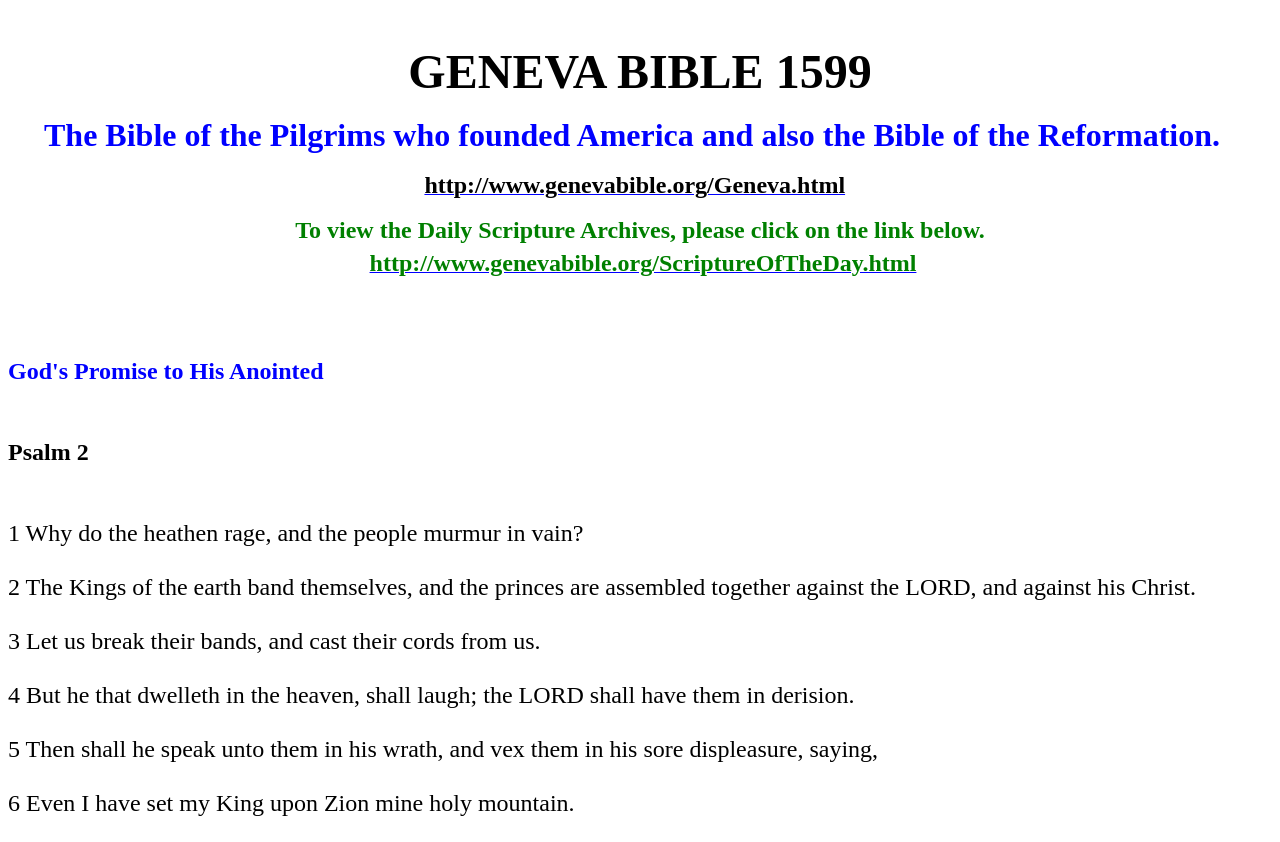Respond to the question with just a single word or phrase: 
What is the purpose of the link at the top of the page?

To view the Geneva Bible